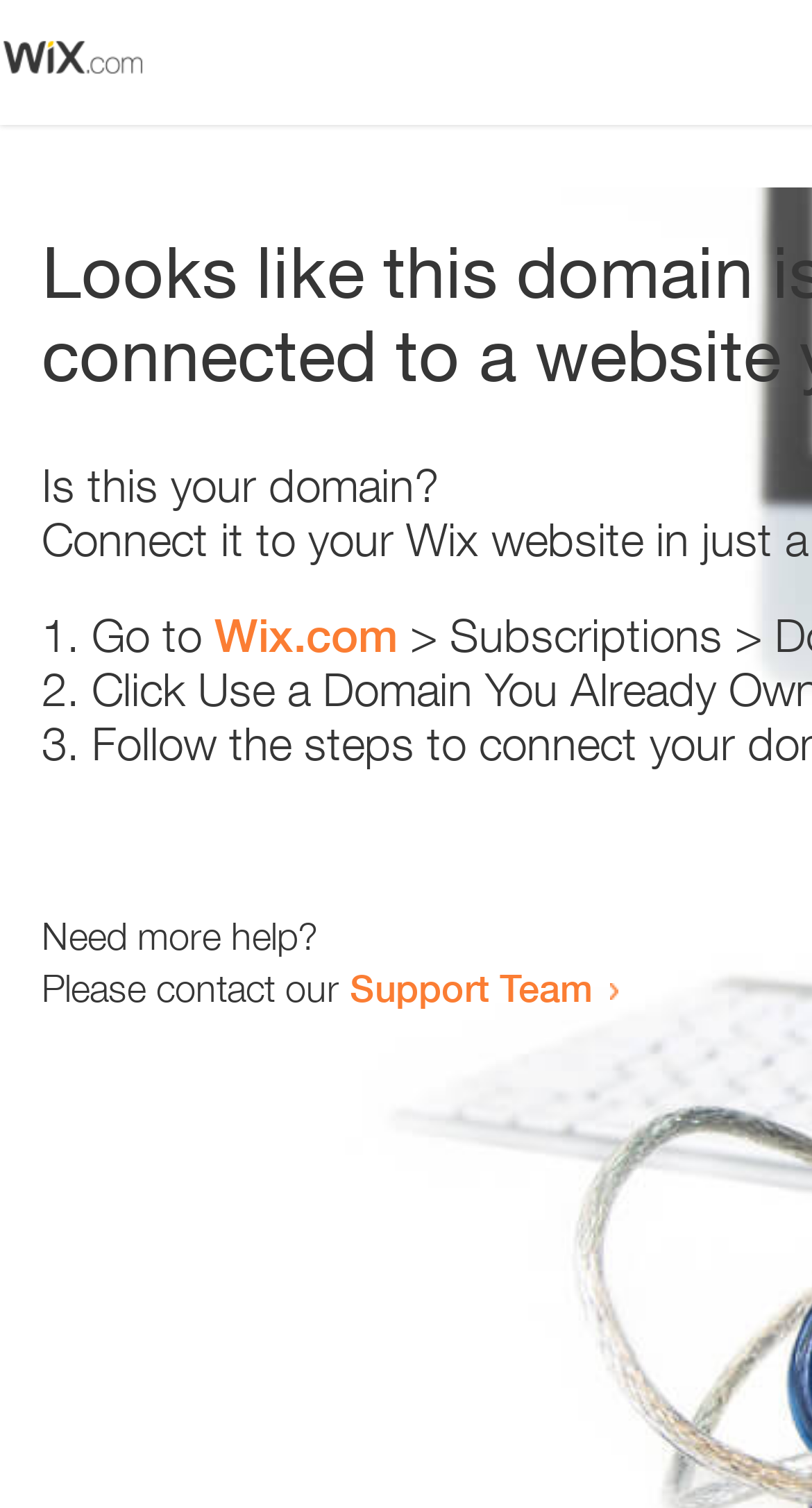Based on the description "Wix.com", find the bounding box of the specified UI element.

[0.264, 0.403, 0.49, 0.439]